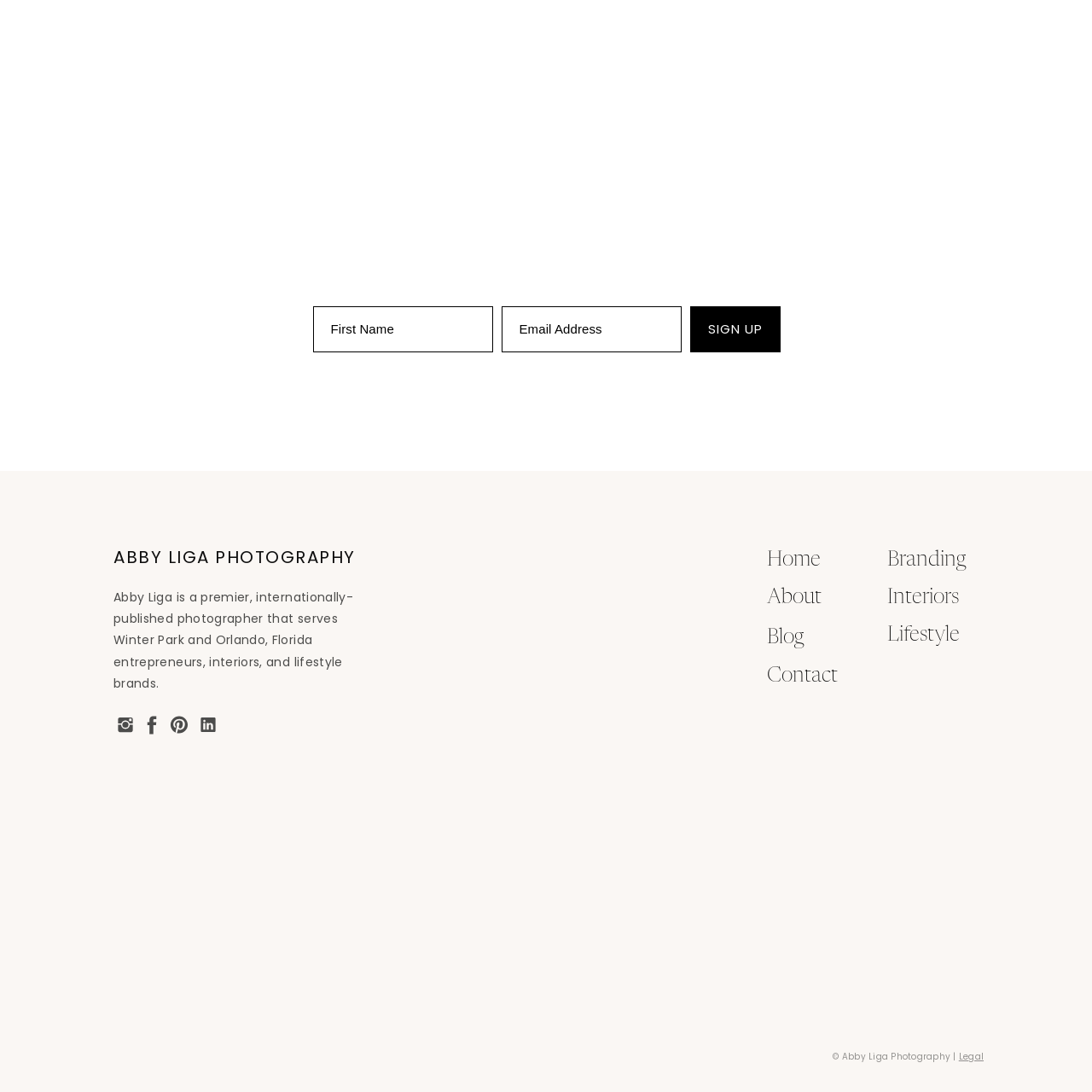What effect does the lighting have on the room?
Please analyze the image within the red bounding box and provide a comprehensive answer based on the visual information.

The lush lighting accentuates the textures and finishes within the room, creating a warm and inviting atmosphere.